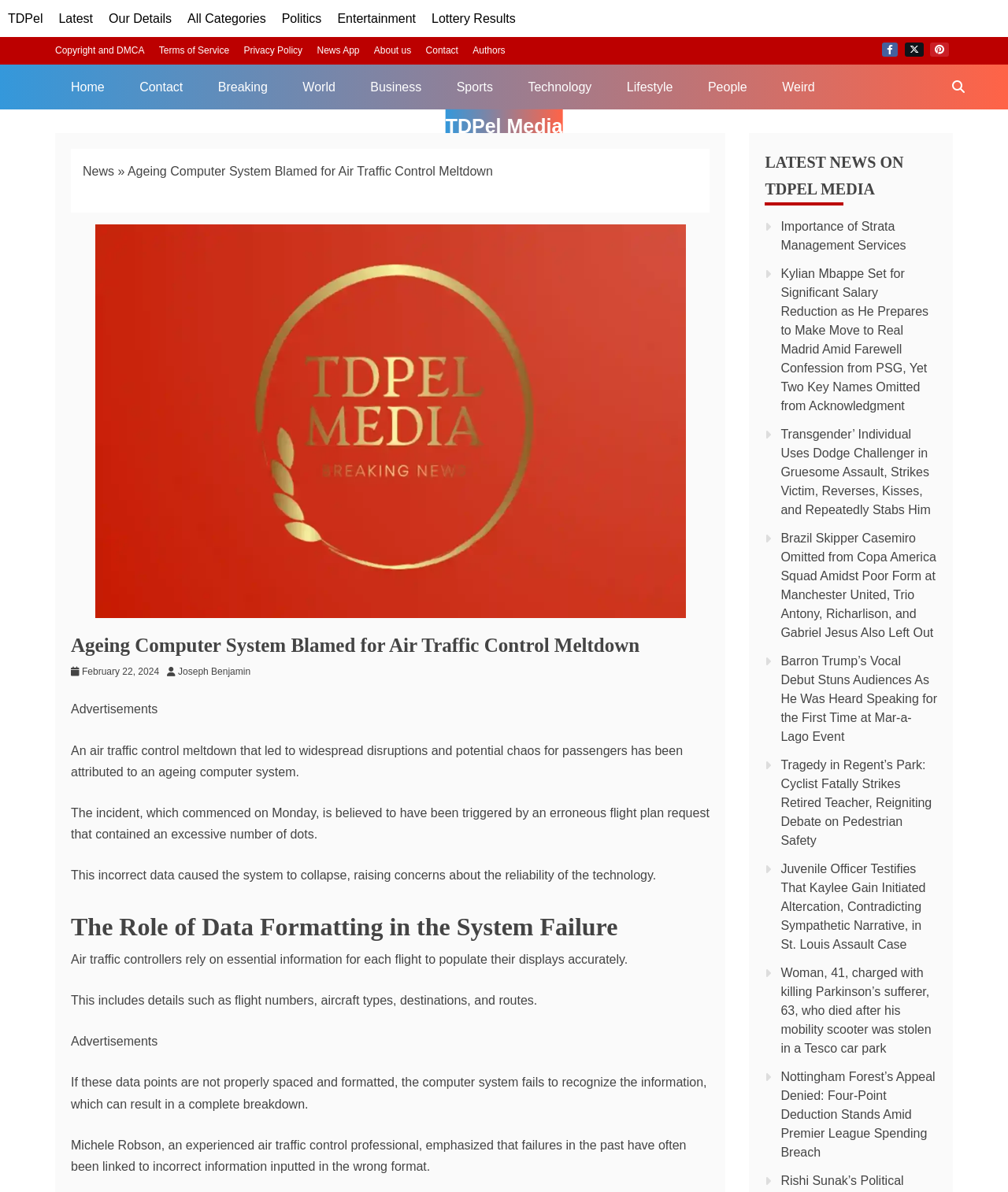Locate the bounding box coordinates of the area where you should click to accomplish the instruction: "Go to home page".

None